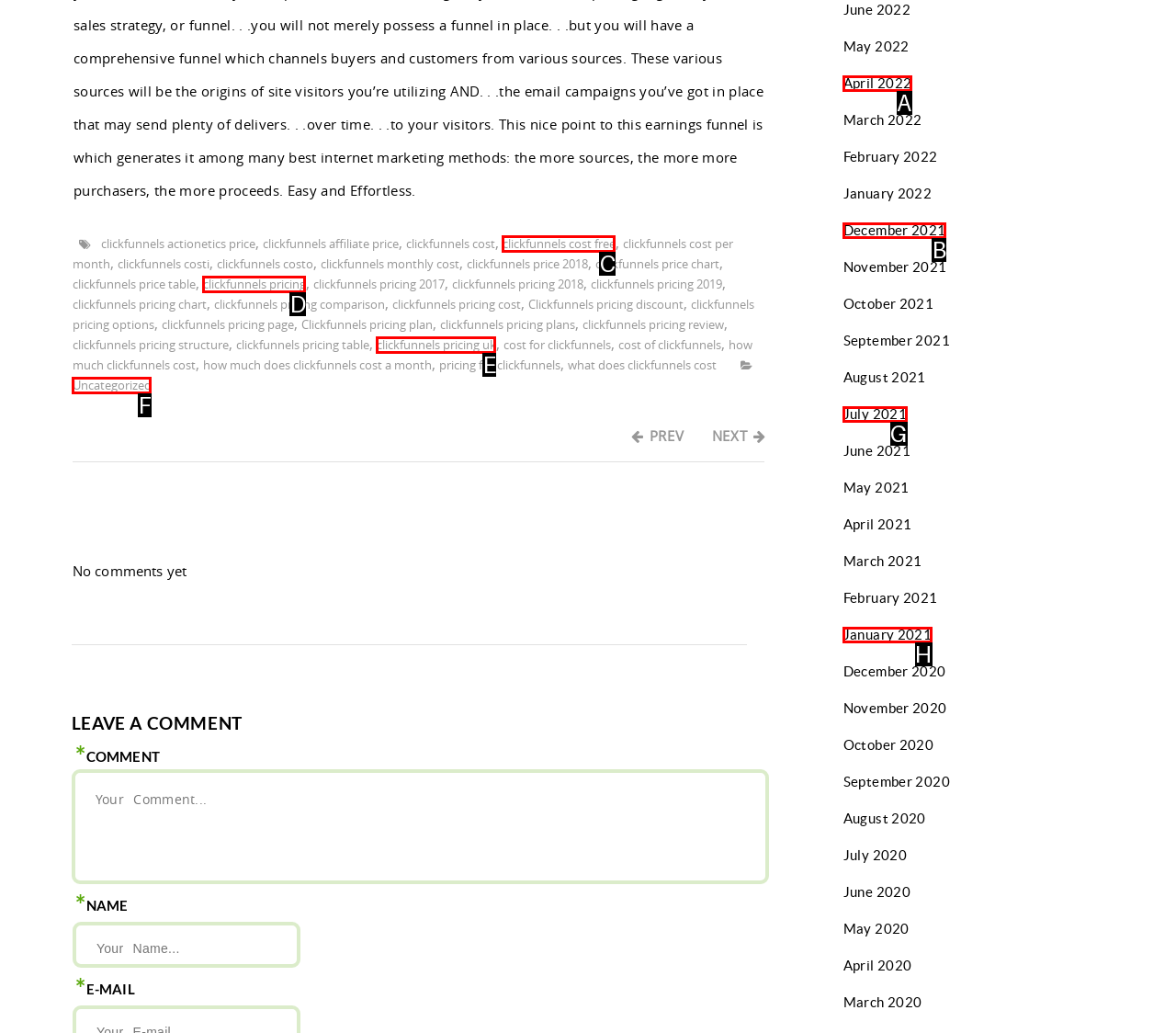Identify the option that corresponds to the given description: April 2022. Reply with the letter of the chosen option directly.

A